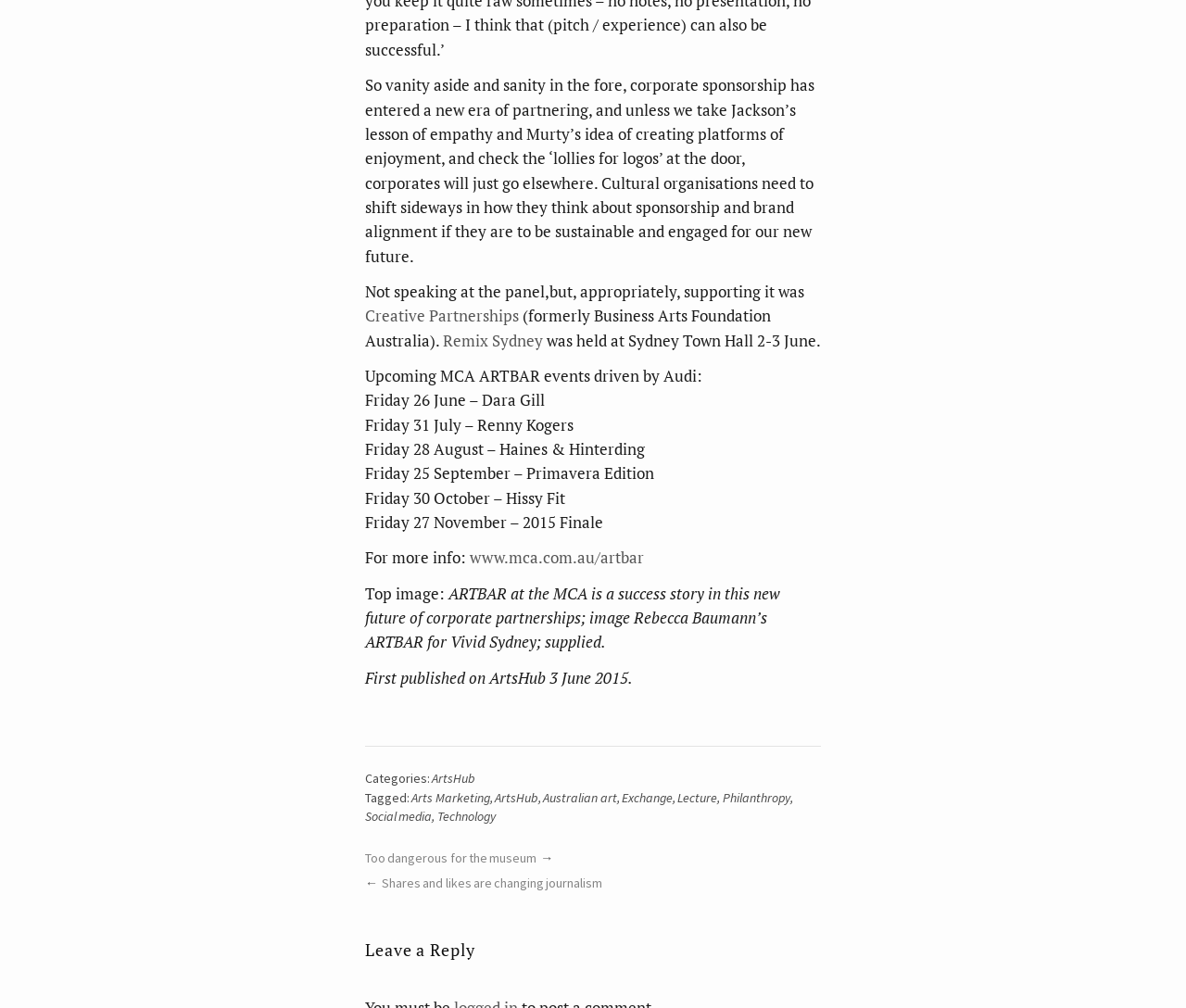Refer to the element description ArtsHub and identify the corresponding bounding box in the screenshot. Format the coordinates as (top-left x, top-left y, bottom-right x, bottom-right y) with values in the range of 0 to 1.

[0.364, 0.764, 0.401, 0.78]